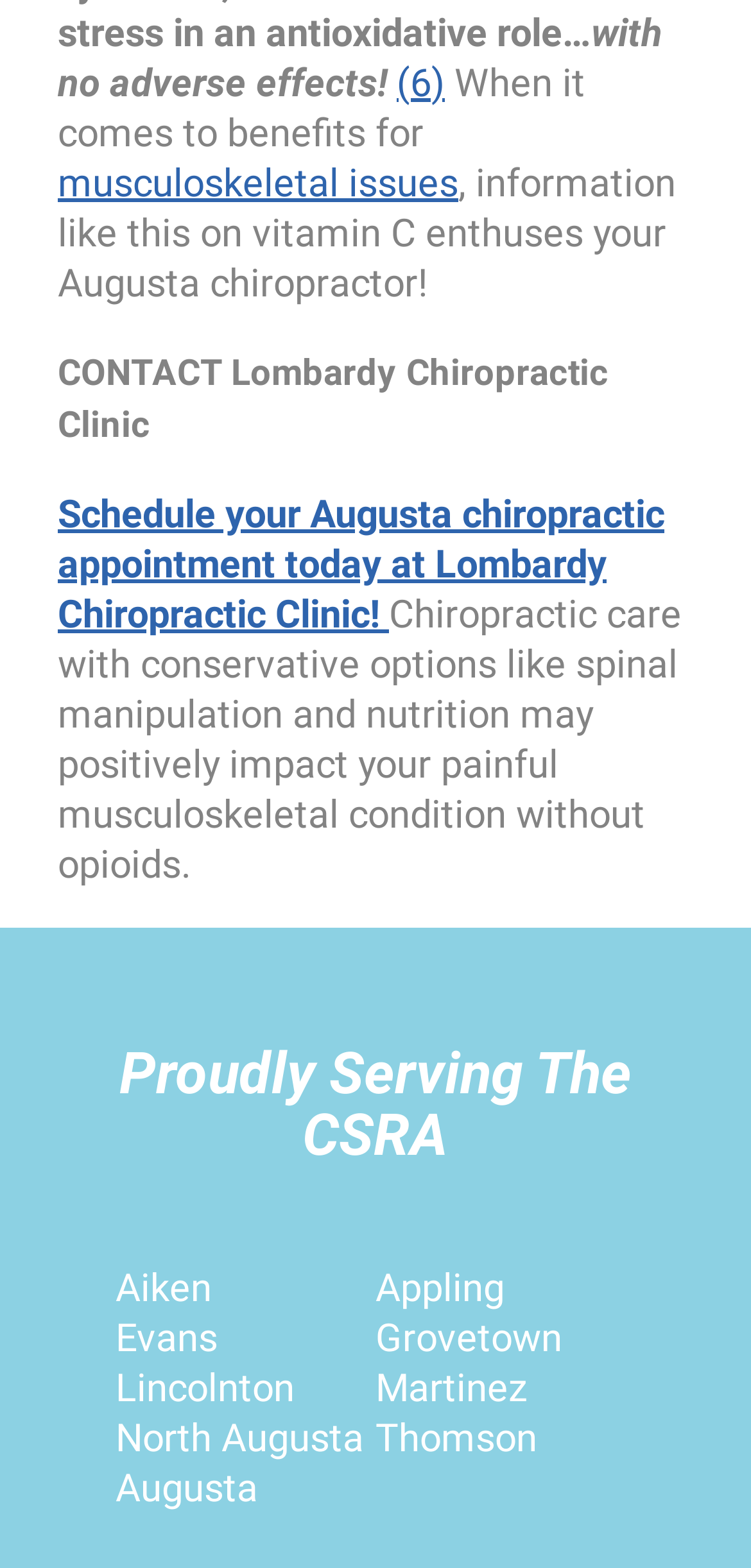Pinpoint the bounding box coordinates of the clickable element to carry out the following instruction: "Contact Lombardy Chiropractic Clinic."

[0.077, 0.224, 0.81, 0.285]